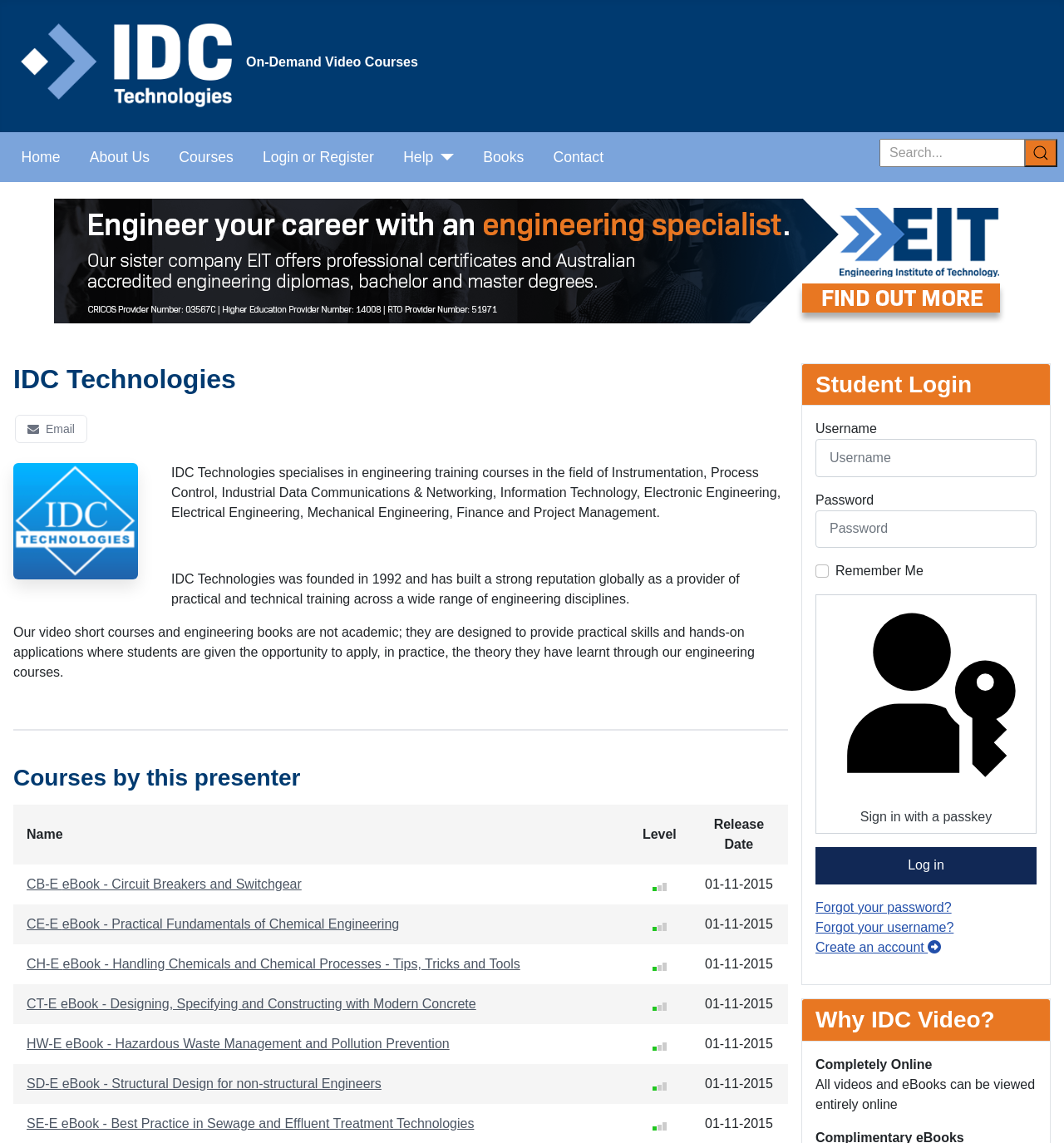Identify the bounding box coordinates for the UI element that matches this description: "Sign in with a passkey".

[0.766, 0.52, 0.974, 0.729]